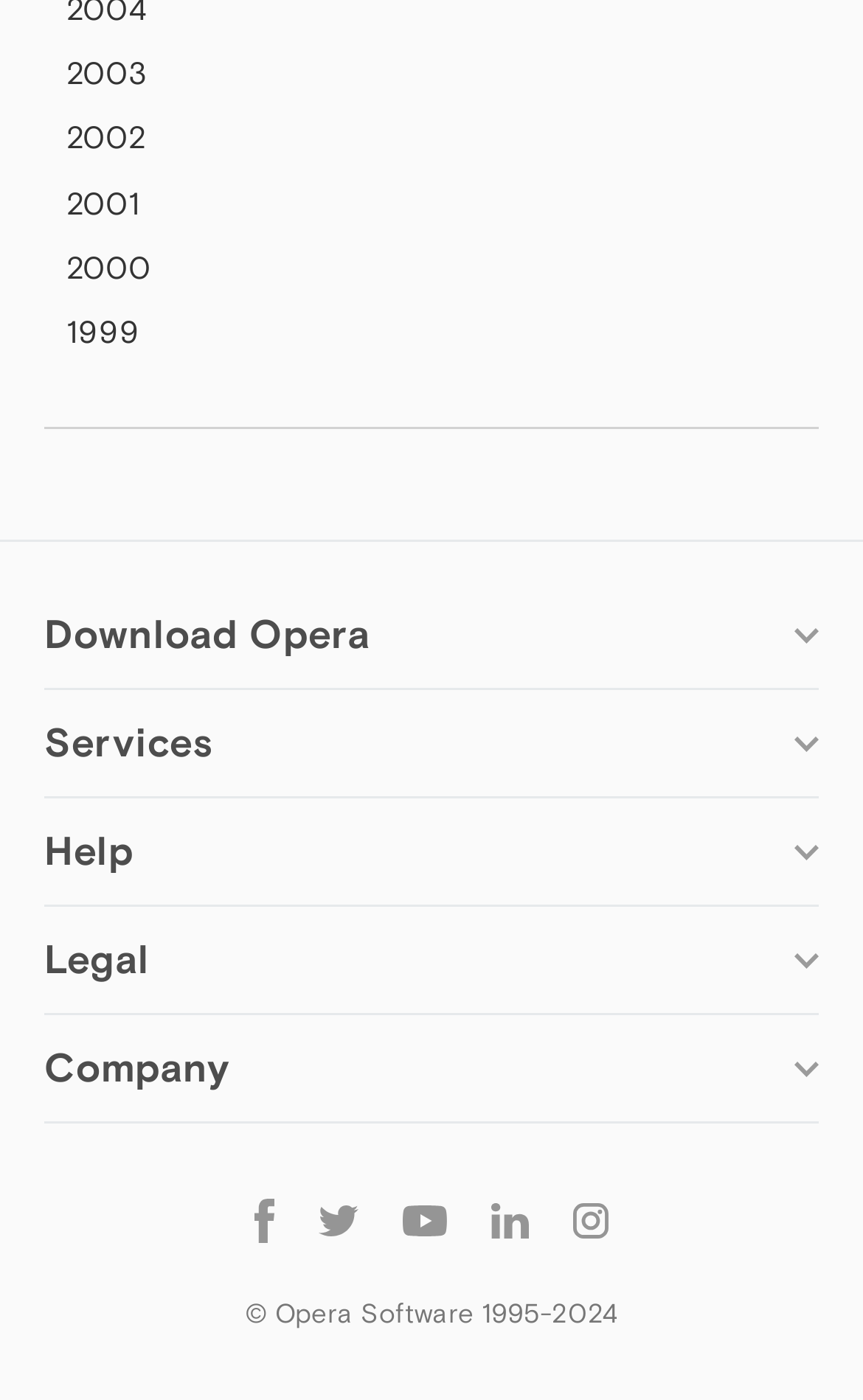How many social media platforms does Opera have?
Can you provide a detailed and comprehensive answer to the question?

I counted the number of social media links under the 'Follow Opera' section, which are Facebook, Twitter, Youtube, LinkedIn, and Instagram. Opera has 5 social media platforms.